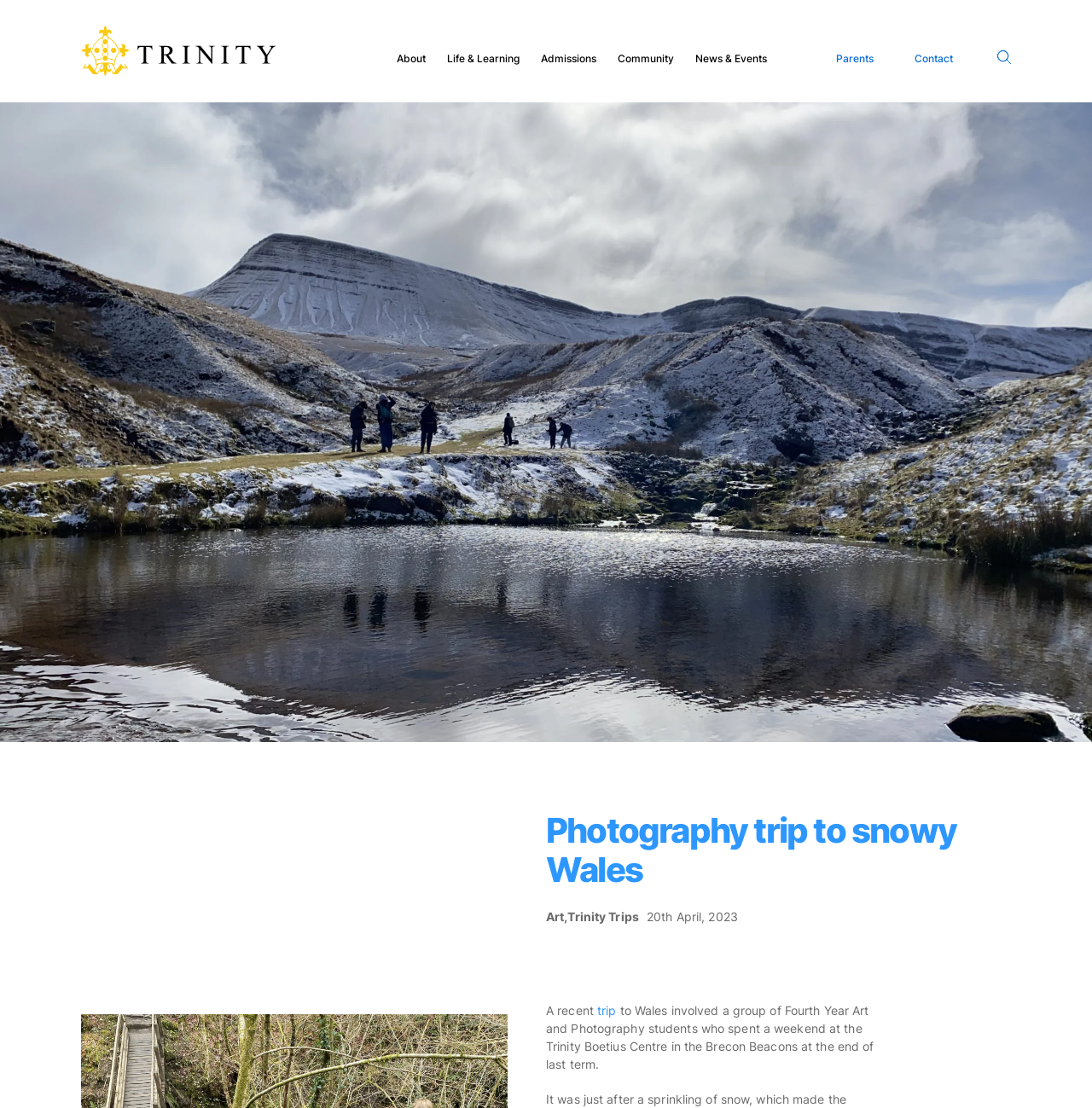Identify the bounding box for the UI element described as: "Tutors & Heads of Year". Ensure the coordinates are four float numbers between 0 and 1, formatted as [left, top, right, bottom].

[0.556, 0.106, 0.648, 0.114]